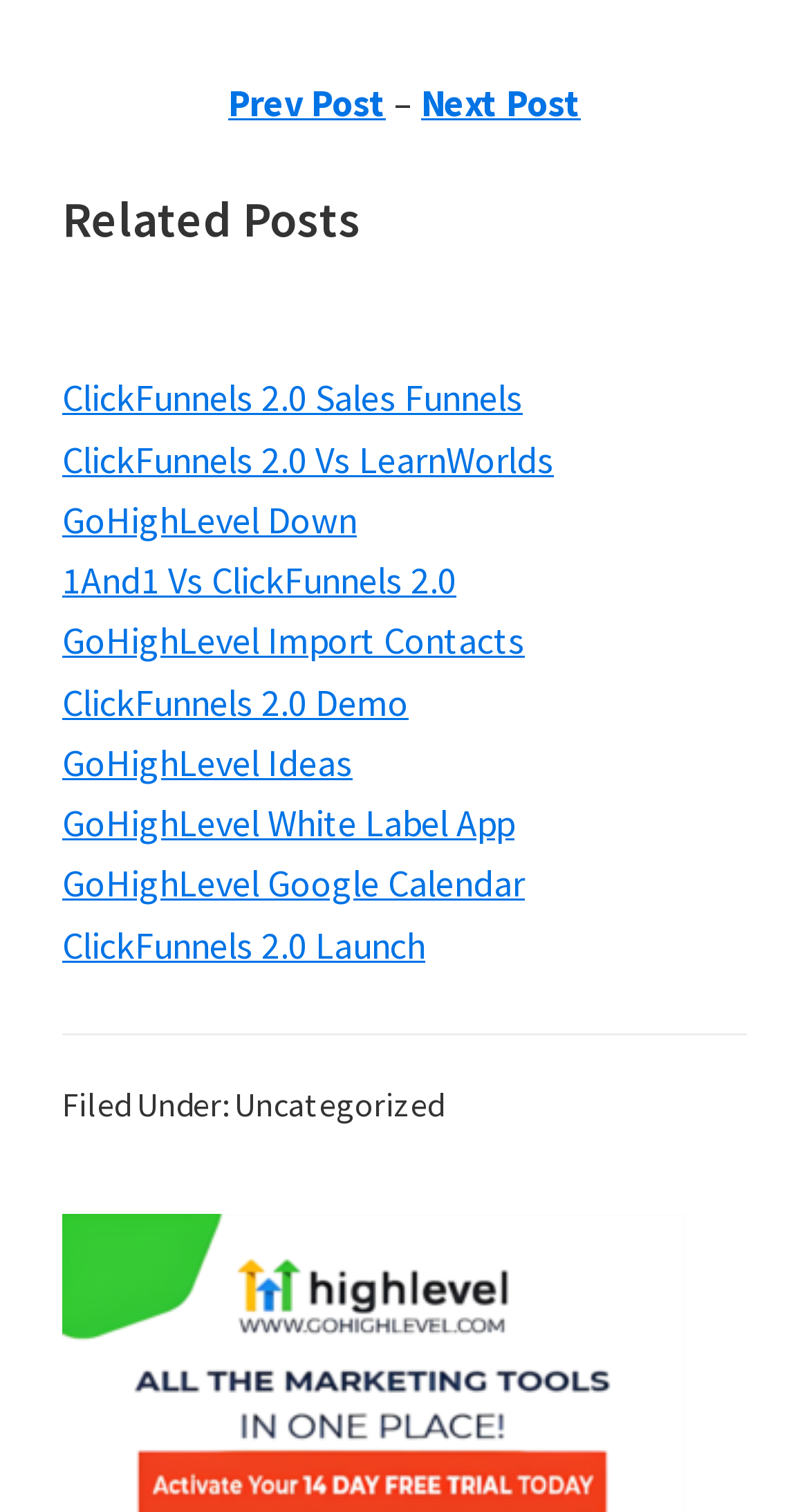From the screenshot, find the bounding box of the UI element matching this description: "1And1 Vs ClickFunnels 2.0". Supply the bounding box coordinates in the form [left, top, right, bottom], each a float between 0 and 1.

[0.077, 0.368, 0.564, 0.4]